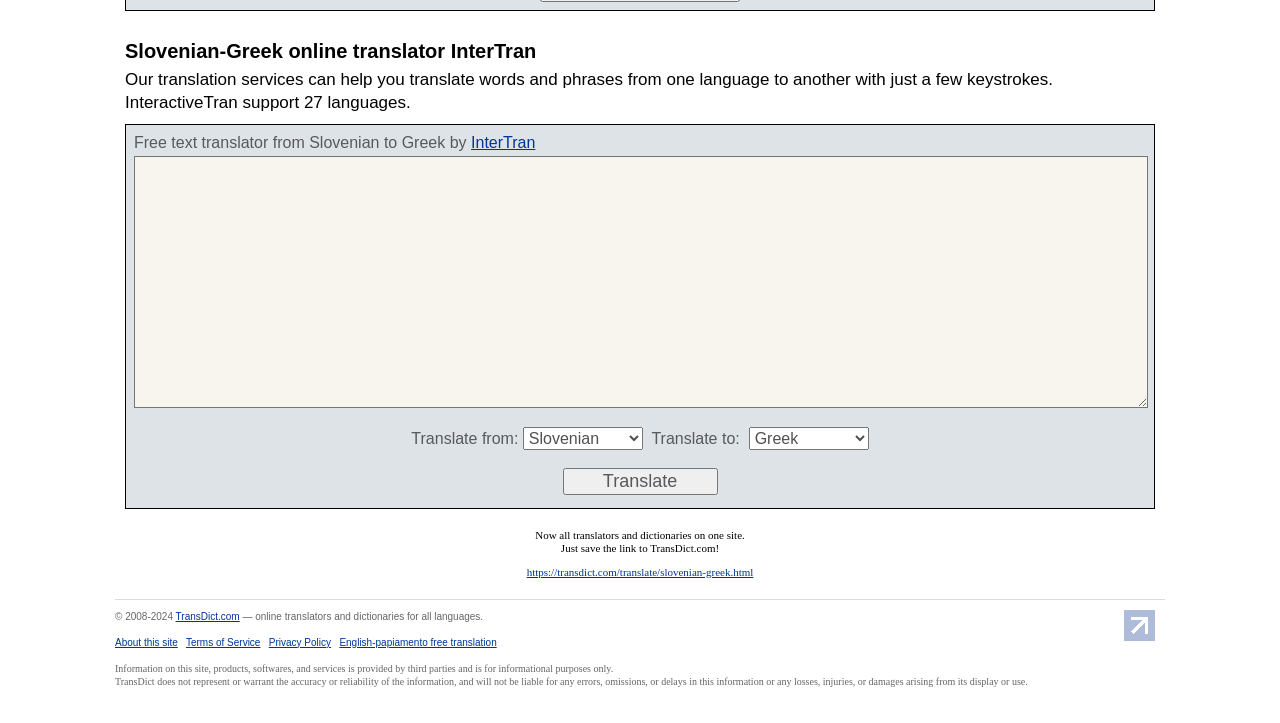Answer briefly with one word or phrase:
What is the copyright year range of the website?

2008-2024